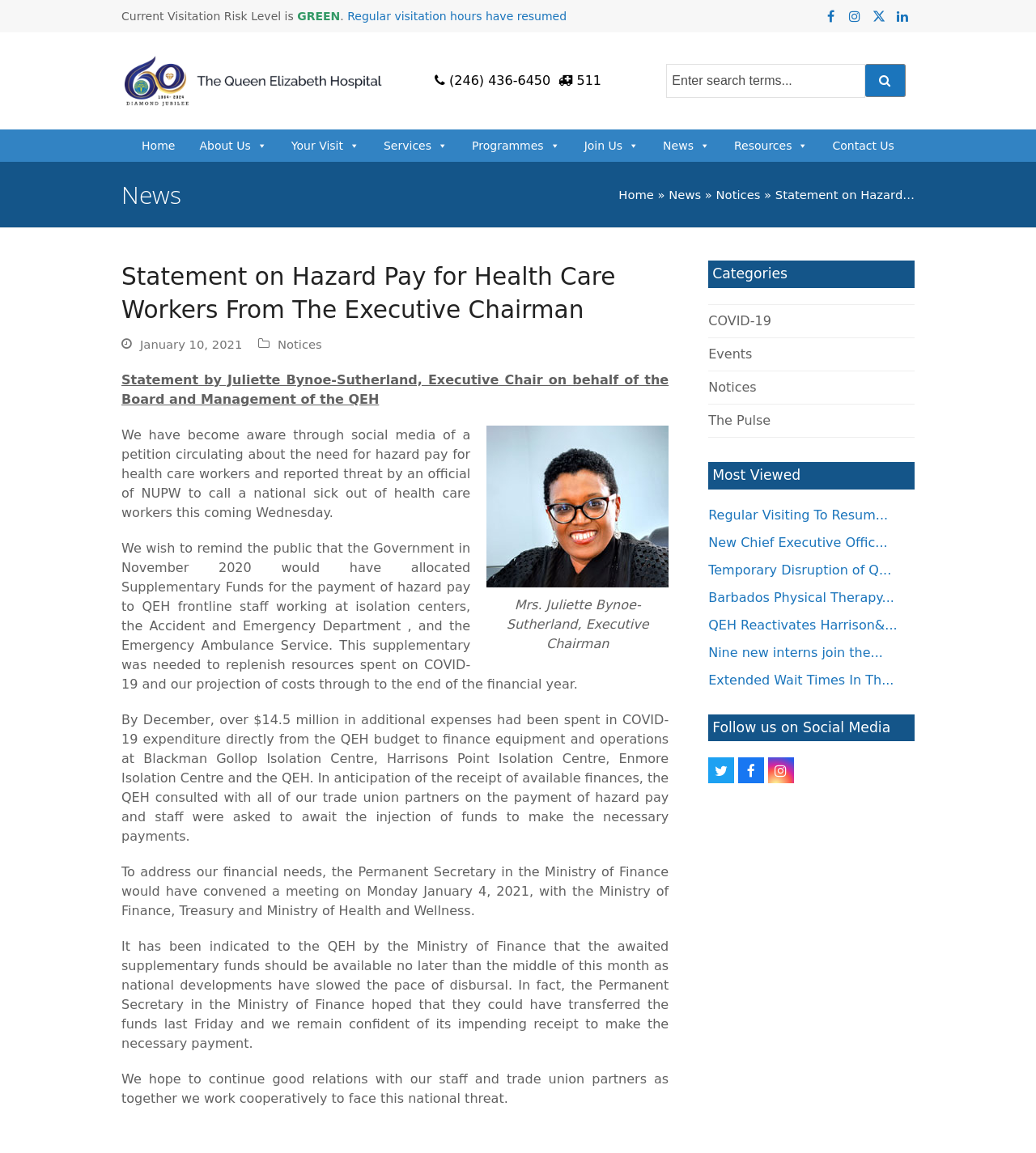Utilize the information from the image to answer the question in detail:
What is the phone number to call for information?

I found the answer by looking at the StaticText element with the text '(246) 436-6450' which is located near the link with the text 'Contact Us'.